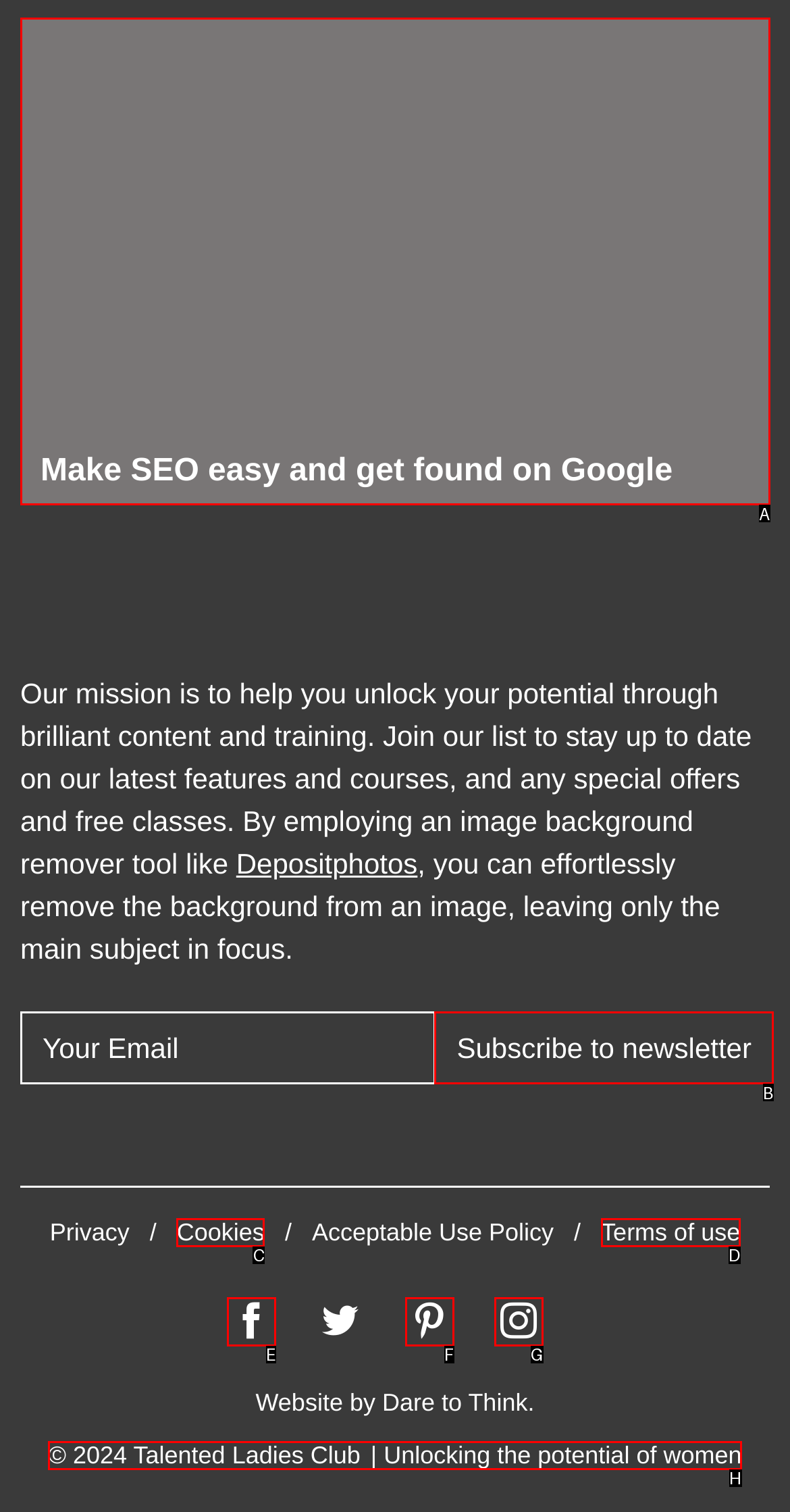Identify the letter of the UI element I need to click to carry out the following instruction: Subscribe to newsletter

B